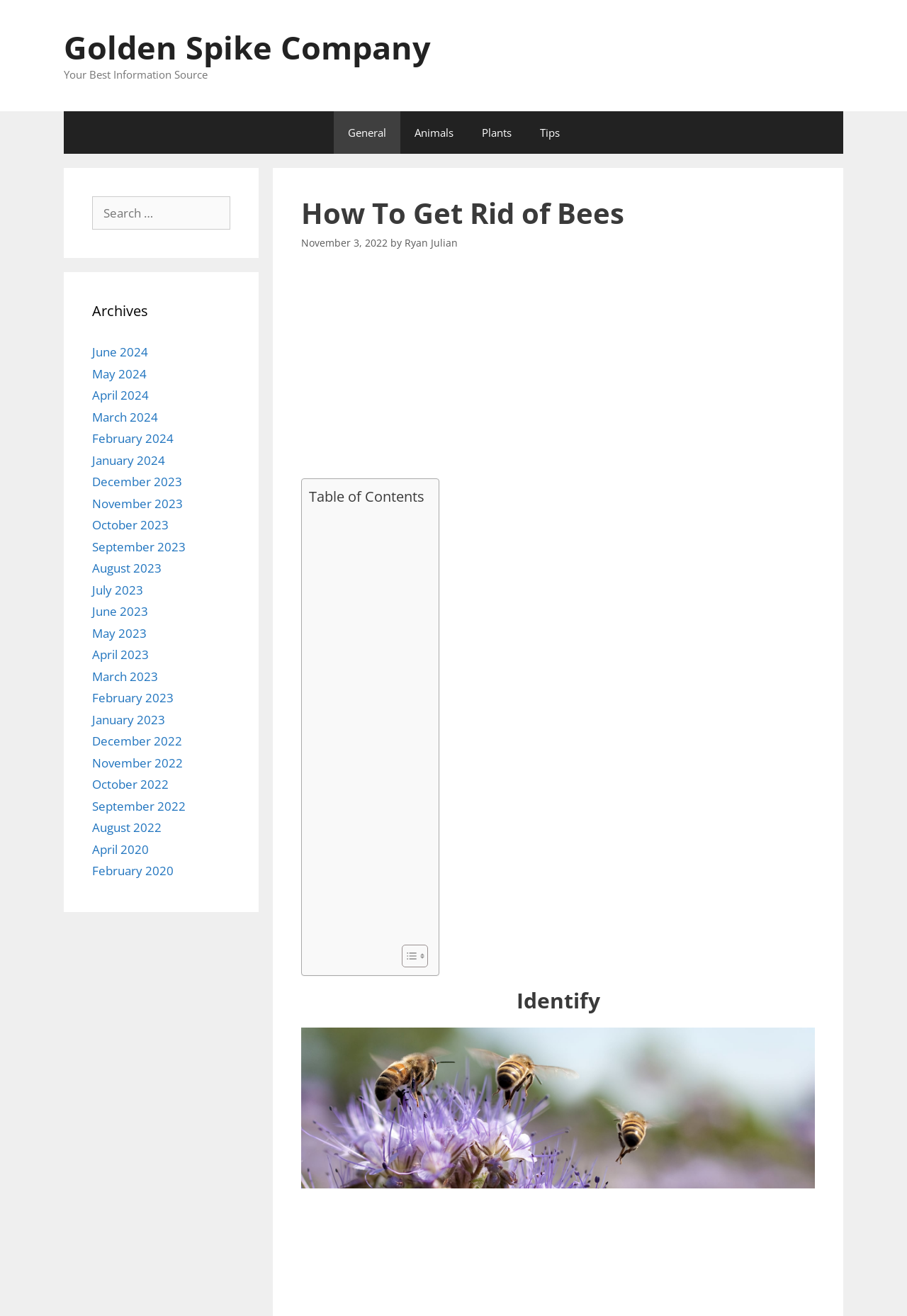What is the author of the article?
Please provide a single word or phrase in response based on the screenshot.

Ryan Julian